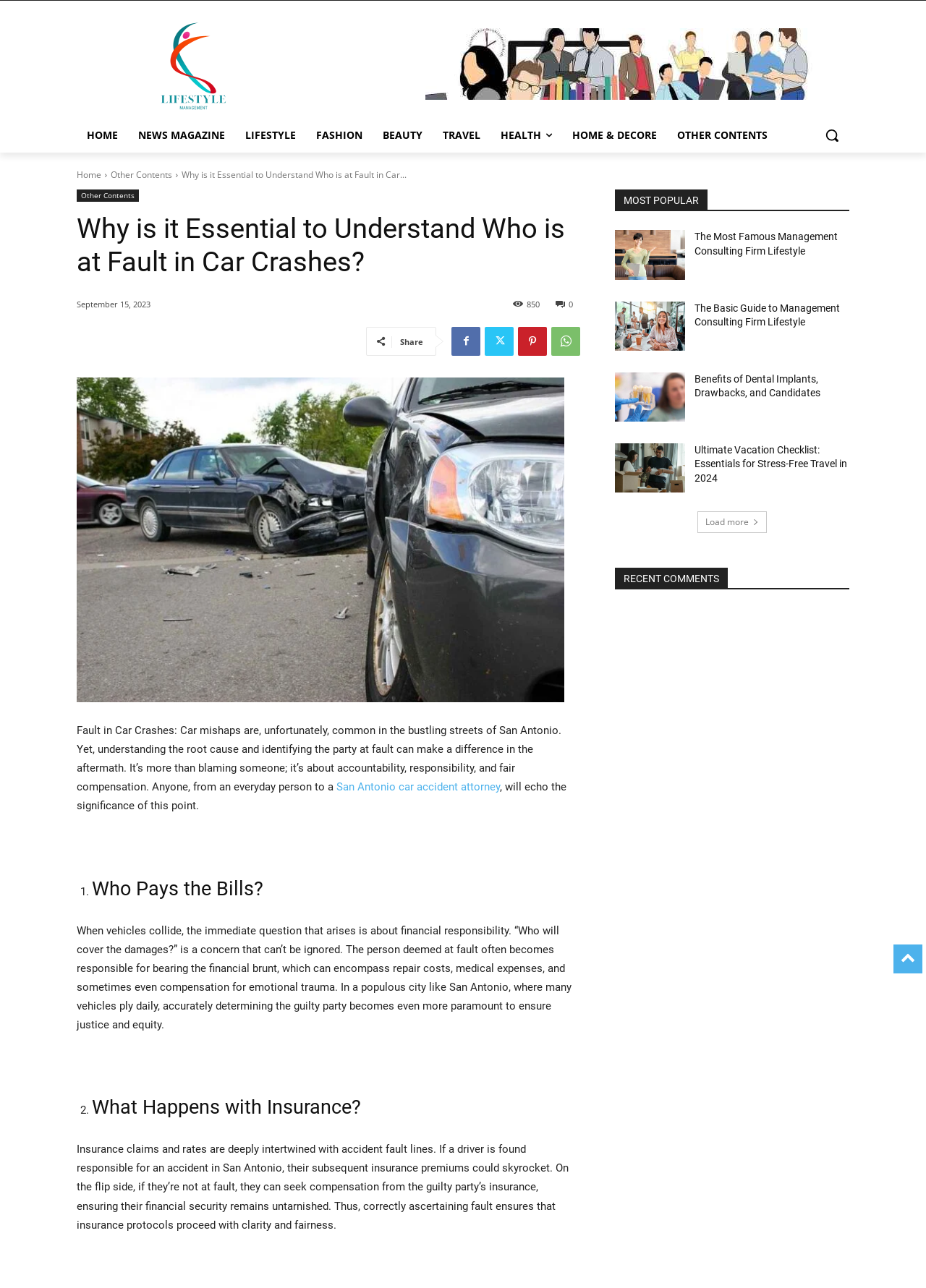Could you indicate the bounding box coordinates of the region to click in order to complete this instruction: "Call customer service".

None